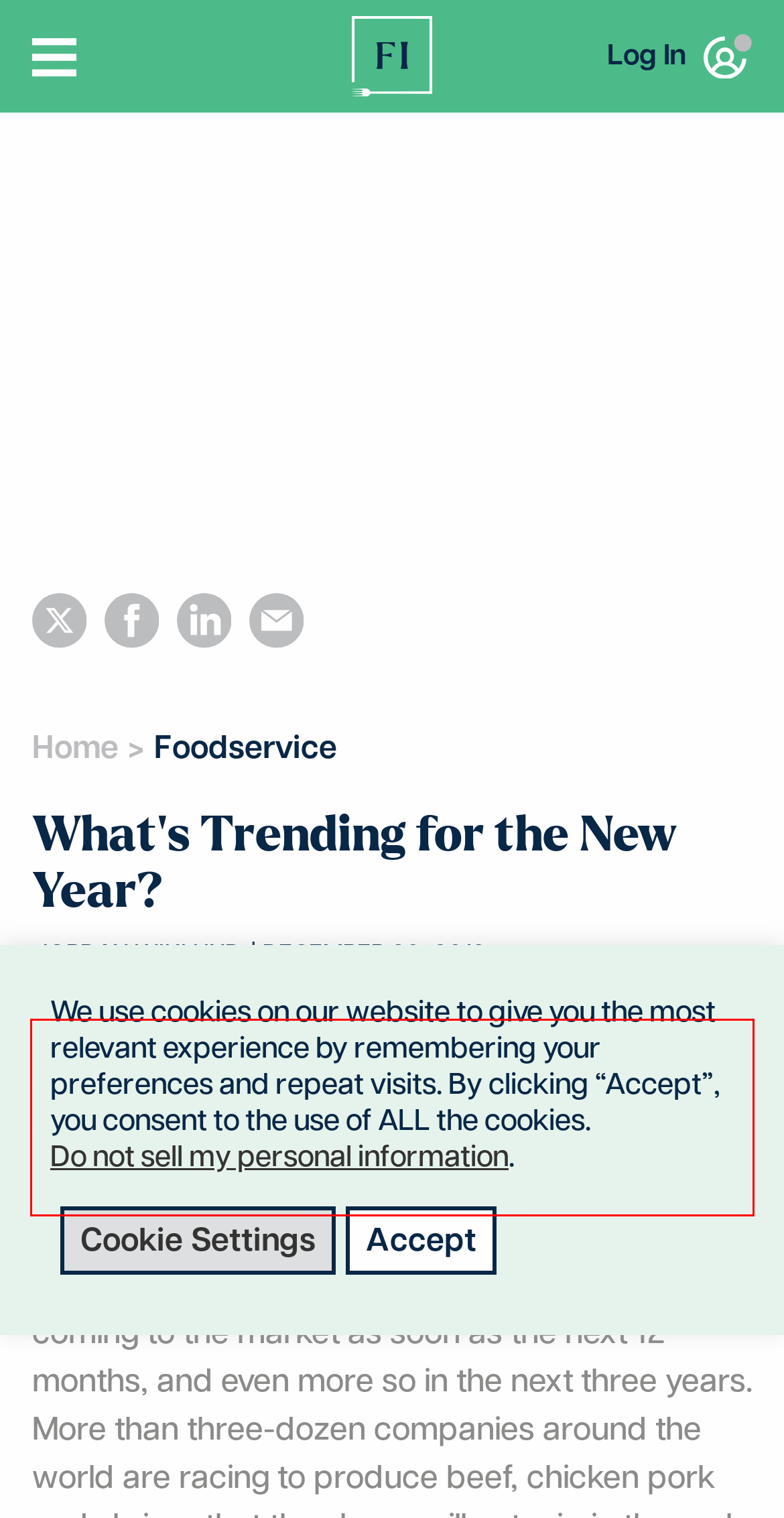Using the provided webpage screenshot, identify and read the text within the red rectangle bounding box.

Lab grown meat, ghost kitchens and alcohol-free beverages are expected to be trends in 2020, according to Baum + Whiteman’s 2020 Food & Beverage Report.